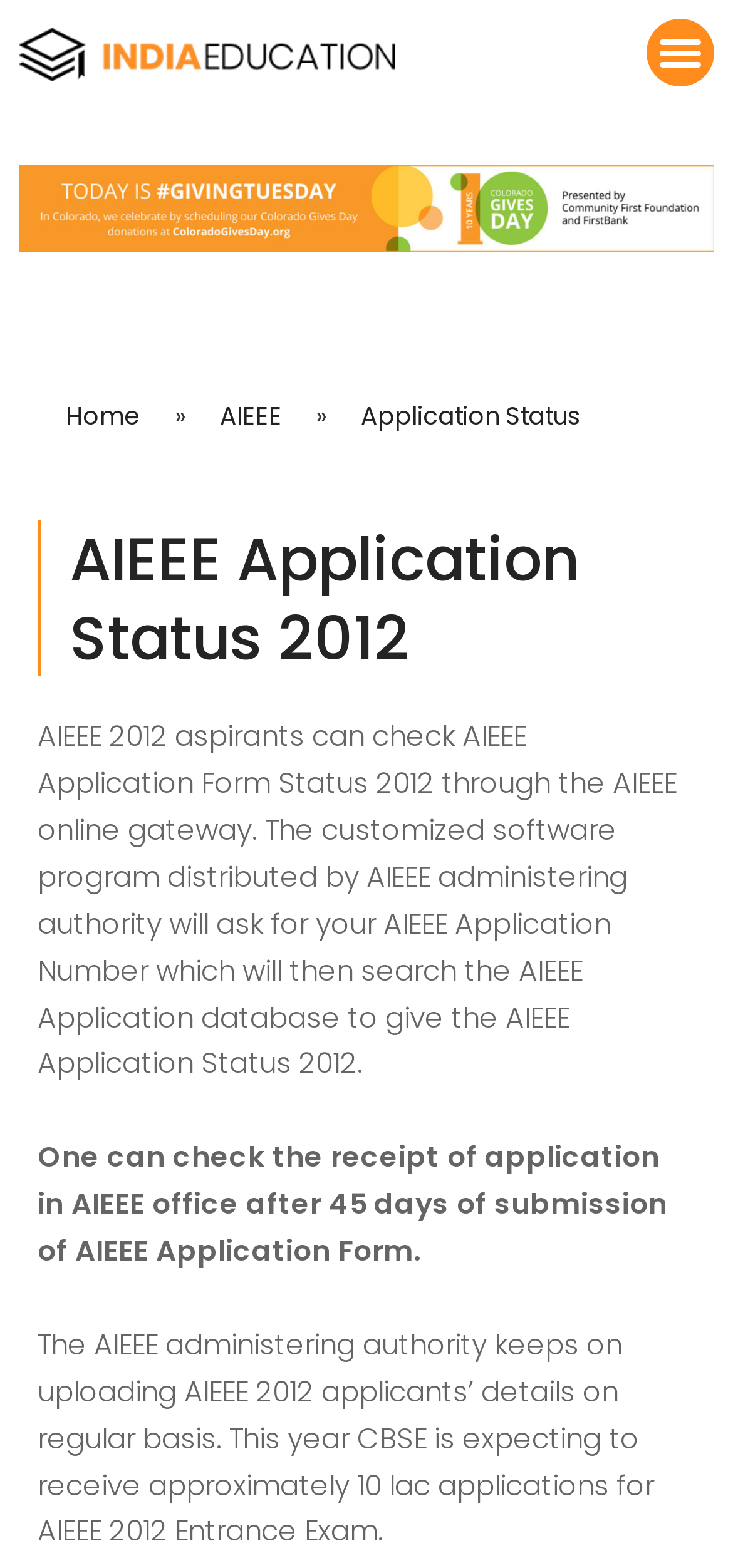Provide your answer to the question using just one word or phrase: What is the expected number of applications for AIEEE 2012 Entrance Exam?

10 lac